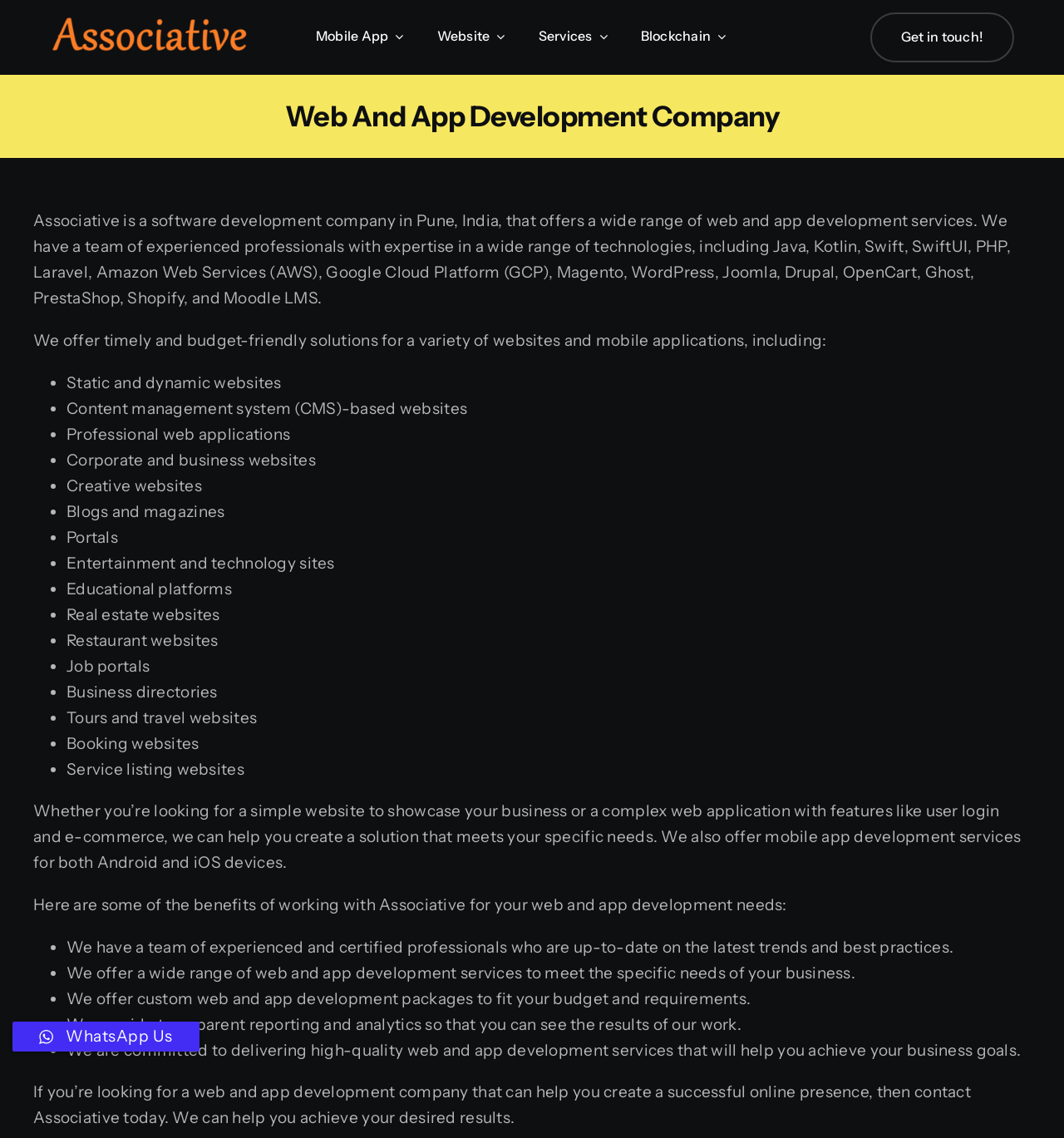Please identify the bounding box coordinates of the element I should click to complete this instruction: 'WhatsApp Us'. The coordinates should be given as four float numbers between 0 and 1, like this: [left, top, right, bottom].

[0.062, 0.902, 0.162, 0.919]